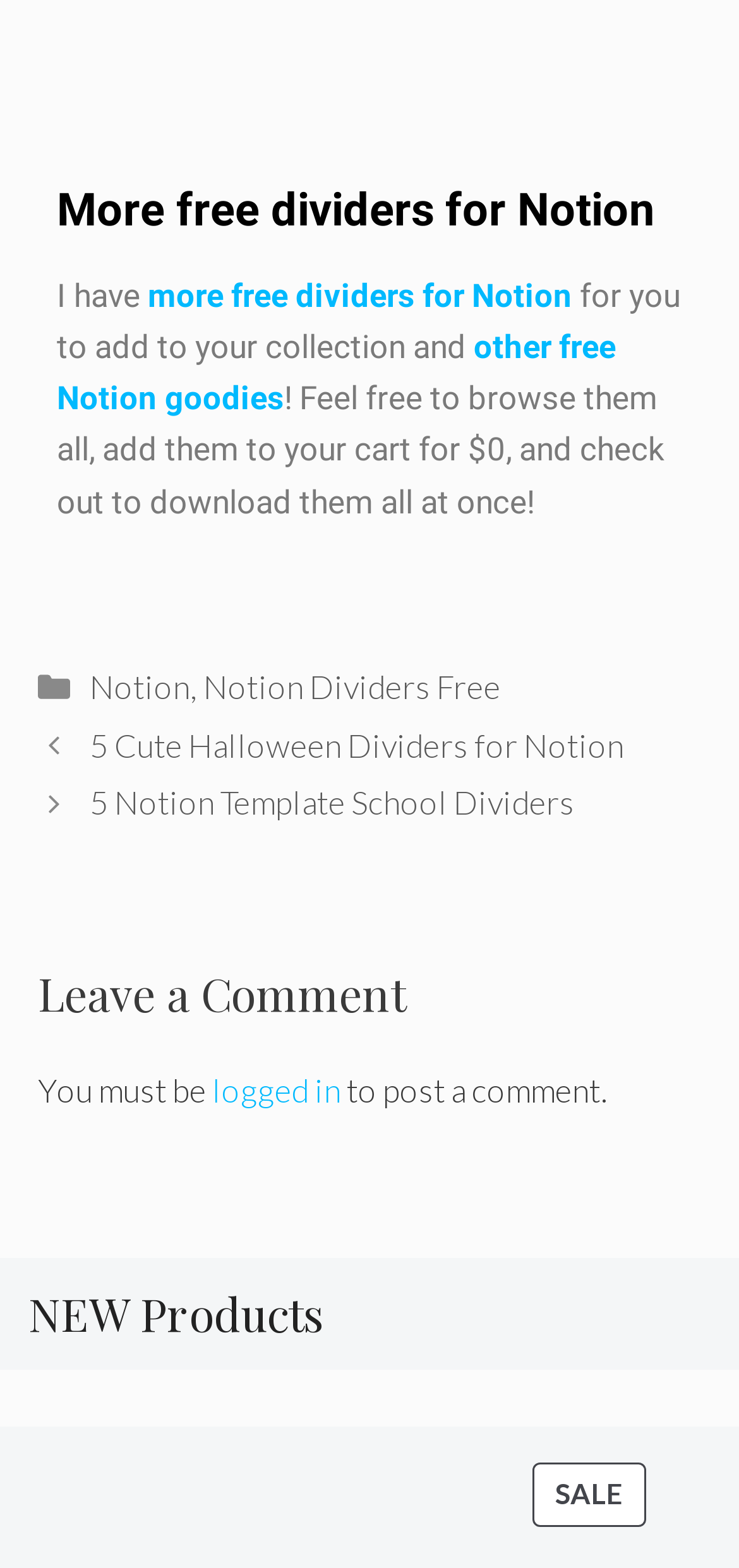Could you provide the bounding box coordinates for the portion of the screen to click to complete this instruction: "Explore '5 Cute Halloween Dividers for Notion'"?

[0.121, 0.463, 0.844, 0.488]